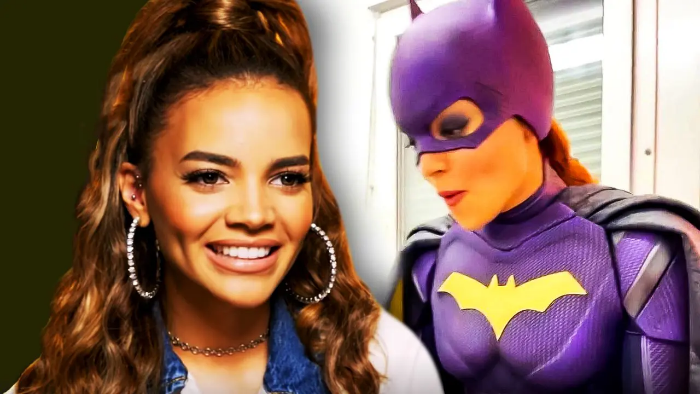Analyze the image and provide a detailed answer to the question: What is the color of Batgirl's costume?

The caption specifically mentions that the Batgirl character is donned in a striking purple costume, which indicates that the costume is purple in color.